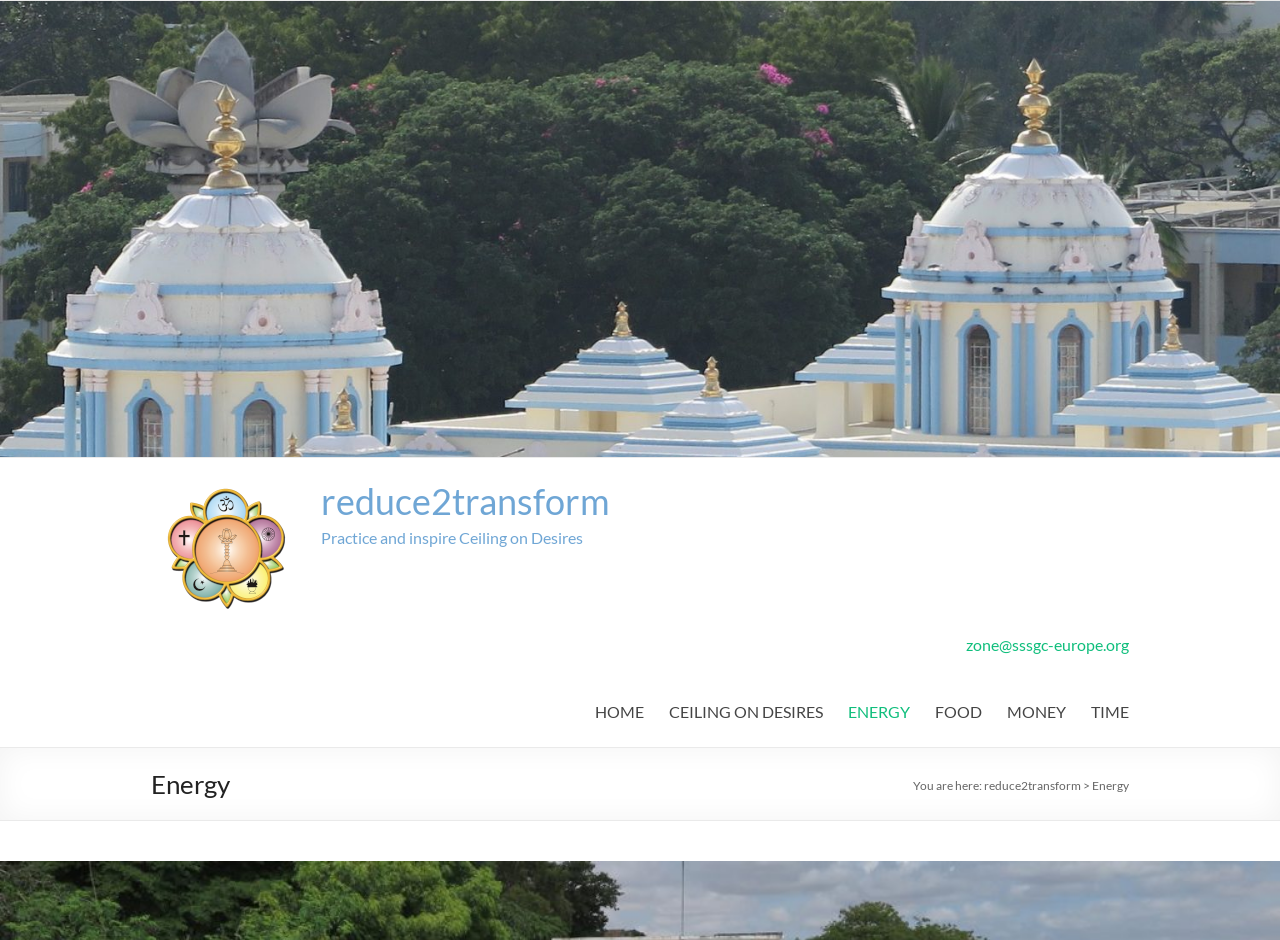Please predict the bounding box coordinates of the element's region where a click is necessary to complete the following instruction: "go to the HOME page". The coordinates should be represented by four float numbers between 0 and 1, i.e., [left, top, right, bottom].

[0.465, 0.741, 0.503, 0.773]